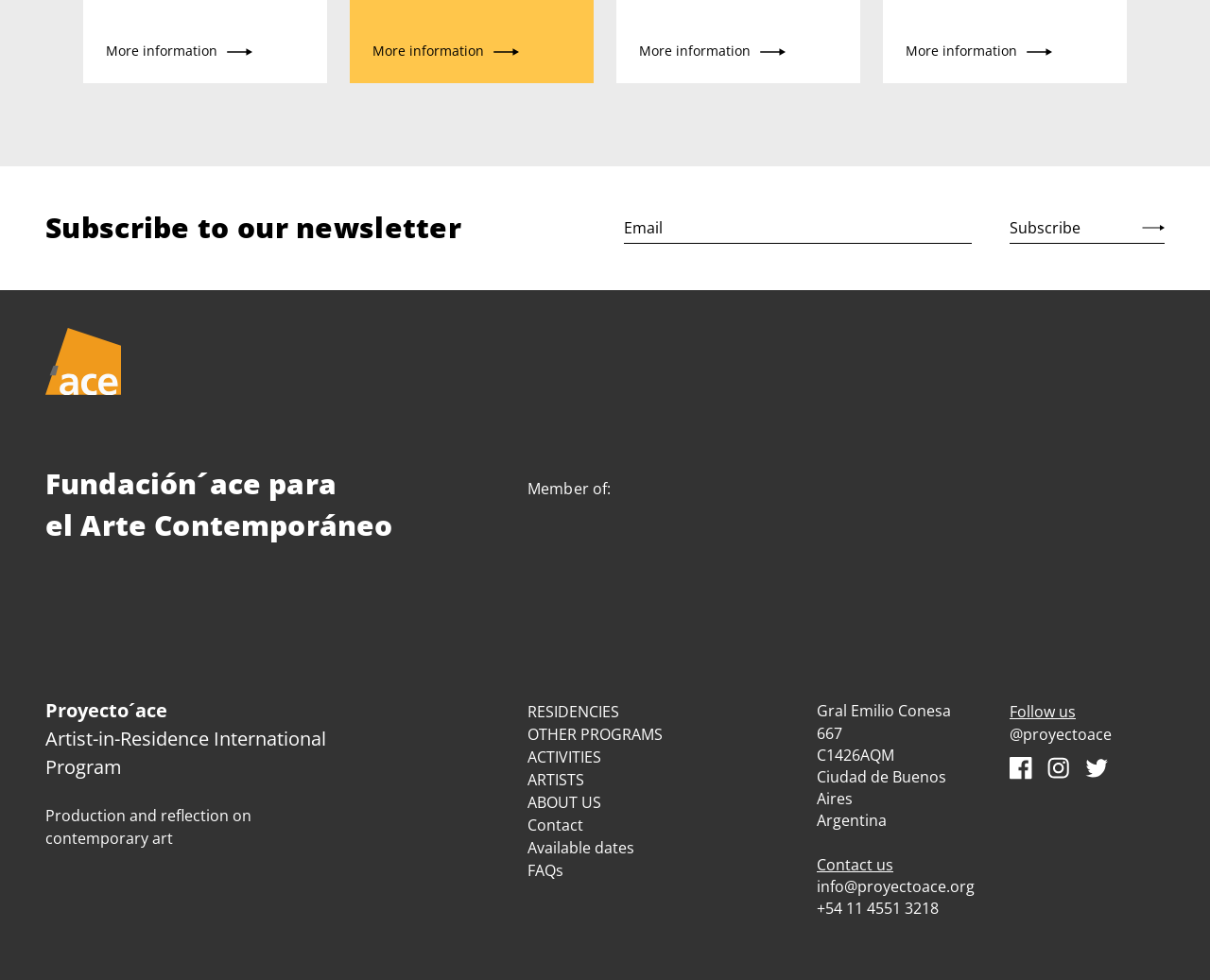What are the available programs?
Based on the image, respond with a single word or phrase.

RESIDENCIES, OTHER PROGRAMS, ACTIVITIES